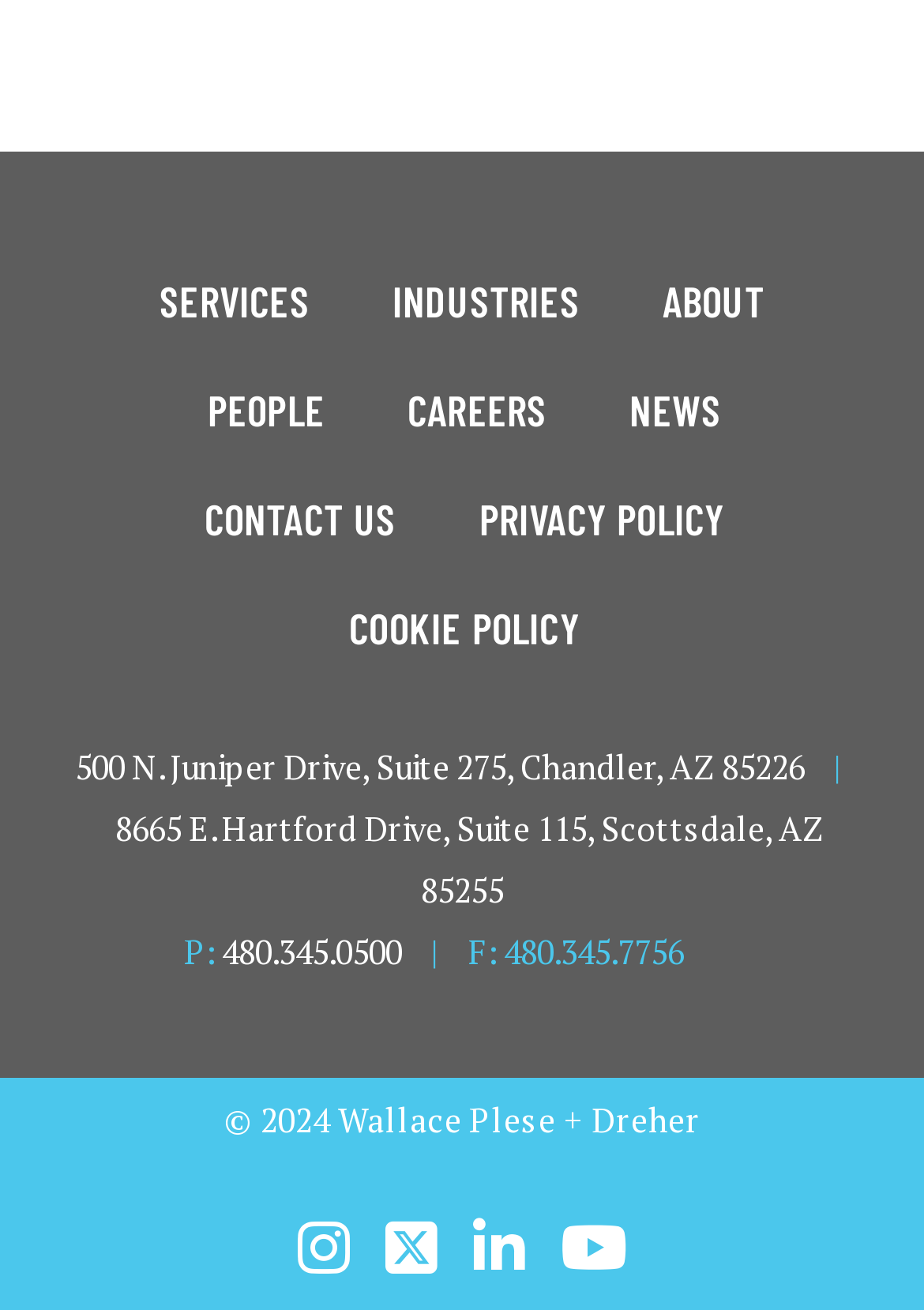Specify the bounding box coordinates of the area that needs to be clicked to achieve the following instruction: "Go to Home".

None